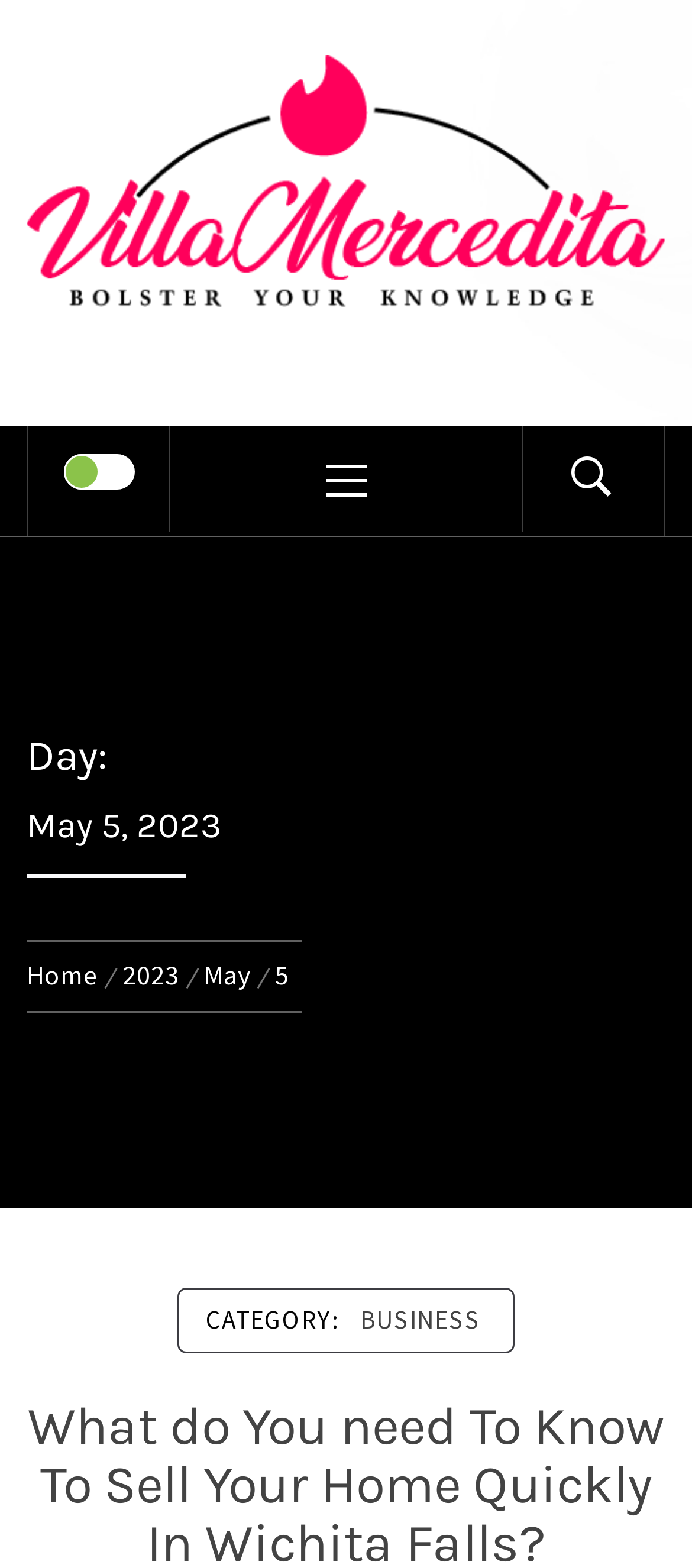Could you identify the text that serves as the heading for this webpage?

Day:
May 5, 2023